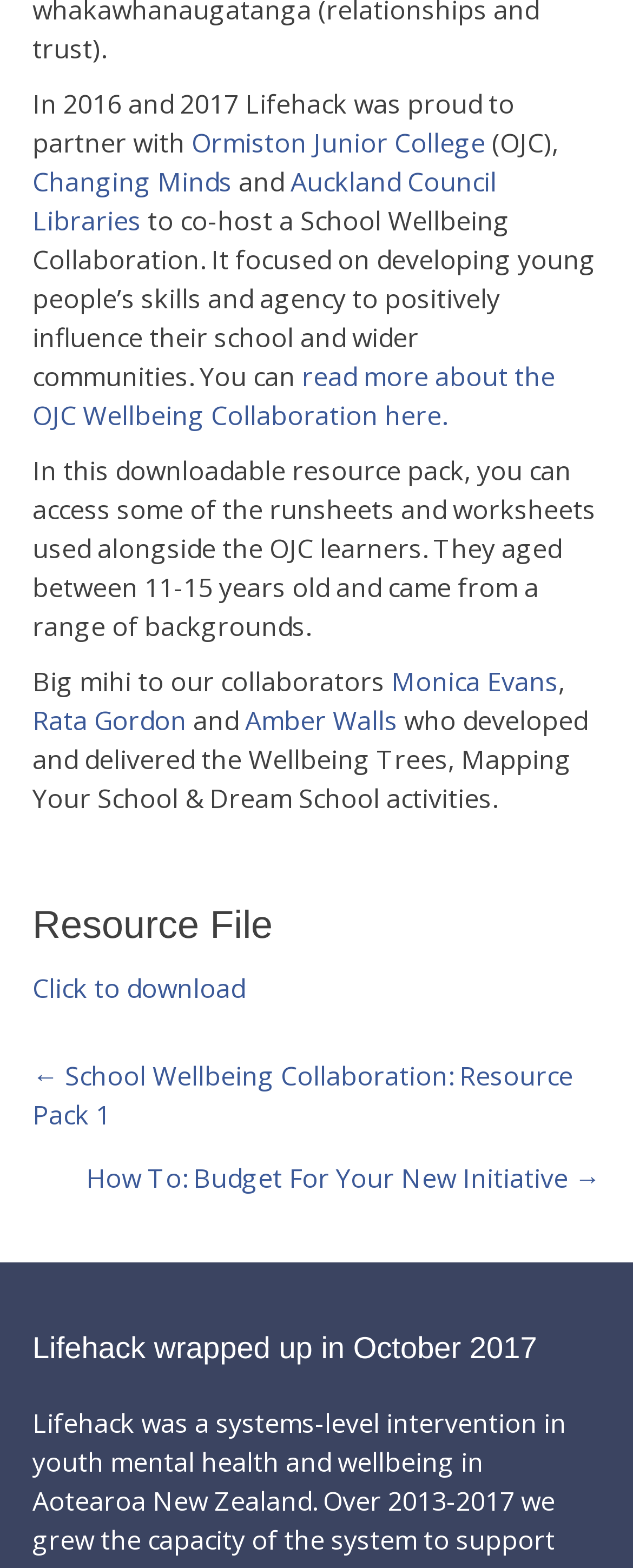What is the age range of the learners involved in the OJC Wellbeing Collaboration?
Look at the image and answer with only one word or phrase.

11-15 years old